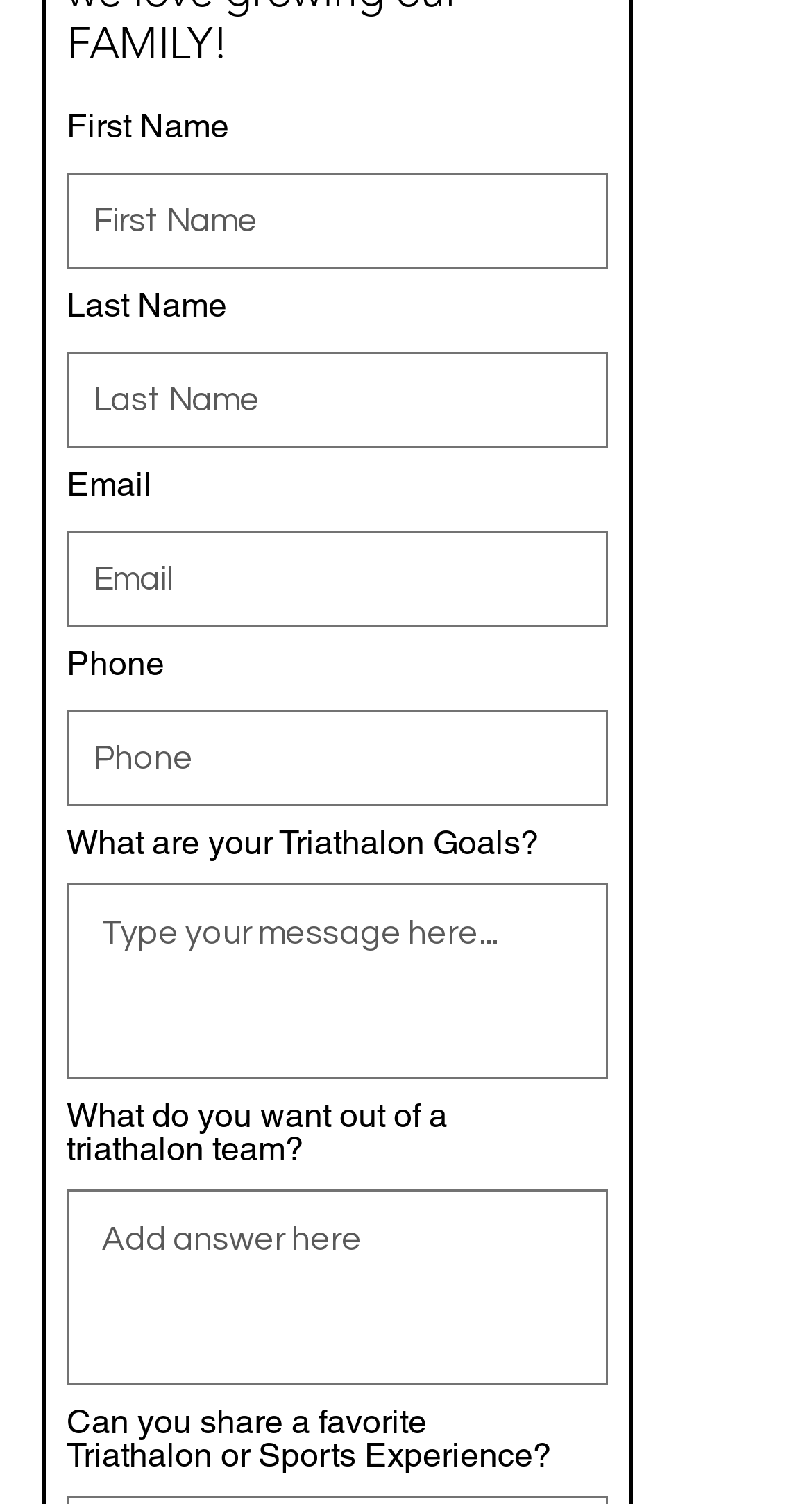Based on the element description: "name="last-name" placeholder="Last Name"", identify the bounding box coordinates for this UI element. The coordinates must be four float numbers between 0 and 1, listed as [left, top, right, bottom].

[0.082, 0.235, 0.749, 0.298]